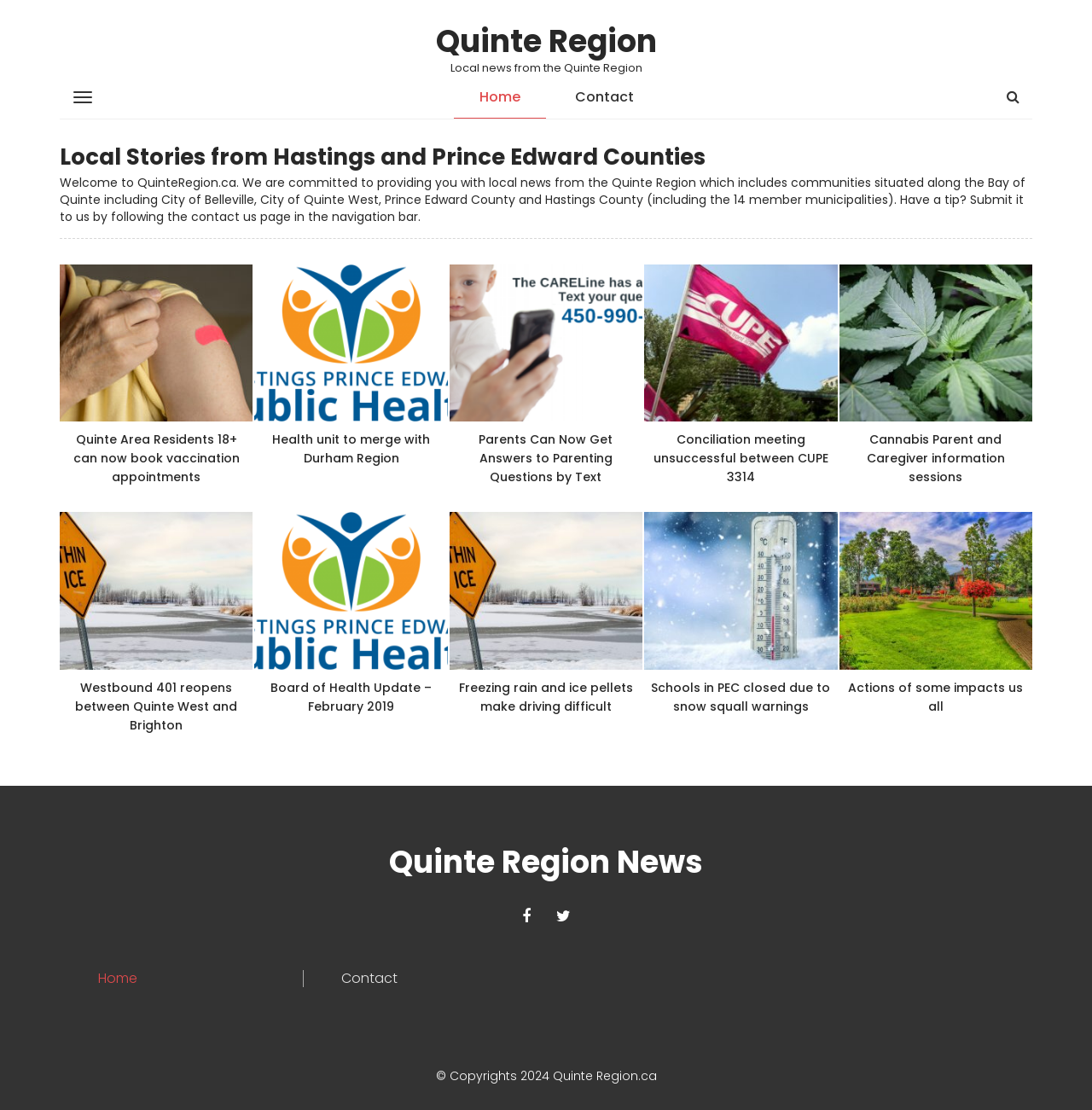Offer an extensive depiction of the webpage and its key elements.

The webpage is a news website focused on the Quinte Region, which includes communities along the Bay of Quinte, such as Belleville, Quinte West, Prince Edward County, and Hastings County. 

At the top of the page, there is a heading that reads "Quinte Region" and a link with the same text. Below this, there is a brief description of the website's purpose, which is to provide local news from the Quinte Region. 

To the right of this description, there are three links: "Home", "Contact", and a search icon. 

The main content of the page is divided into sections, each featuring a news article with a heading, a brief summary, and an accompanying image. There are eight news articles in total, with topics ranging from vaccination appointments to local school closures due to snow squall warnings. 

Each news article is arranged horizontally, with the image on the left and the heading and summary on the right. The images are related to the topic of the article, such as a senior man holding up his shirt after vaccination or a picture of thin ice. 

At the bottom of the page, there is a section with a heading that reads "Quinte Region News" and a link with the same text. Below this, there are three links: a Facebook icon, a Twitter icon, and a link to the "Home" page. 

Finally, there is a copyright notice at the very bottom of the page, which reads "© Copyrights 2024 Quinte Region.ca".